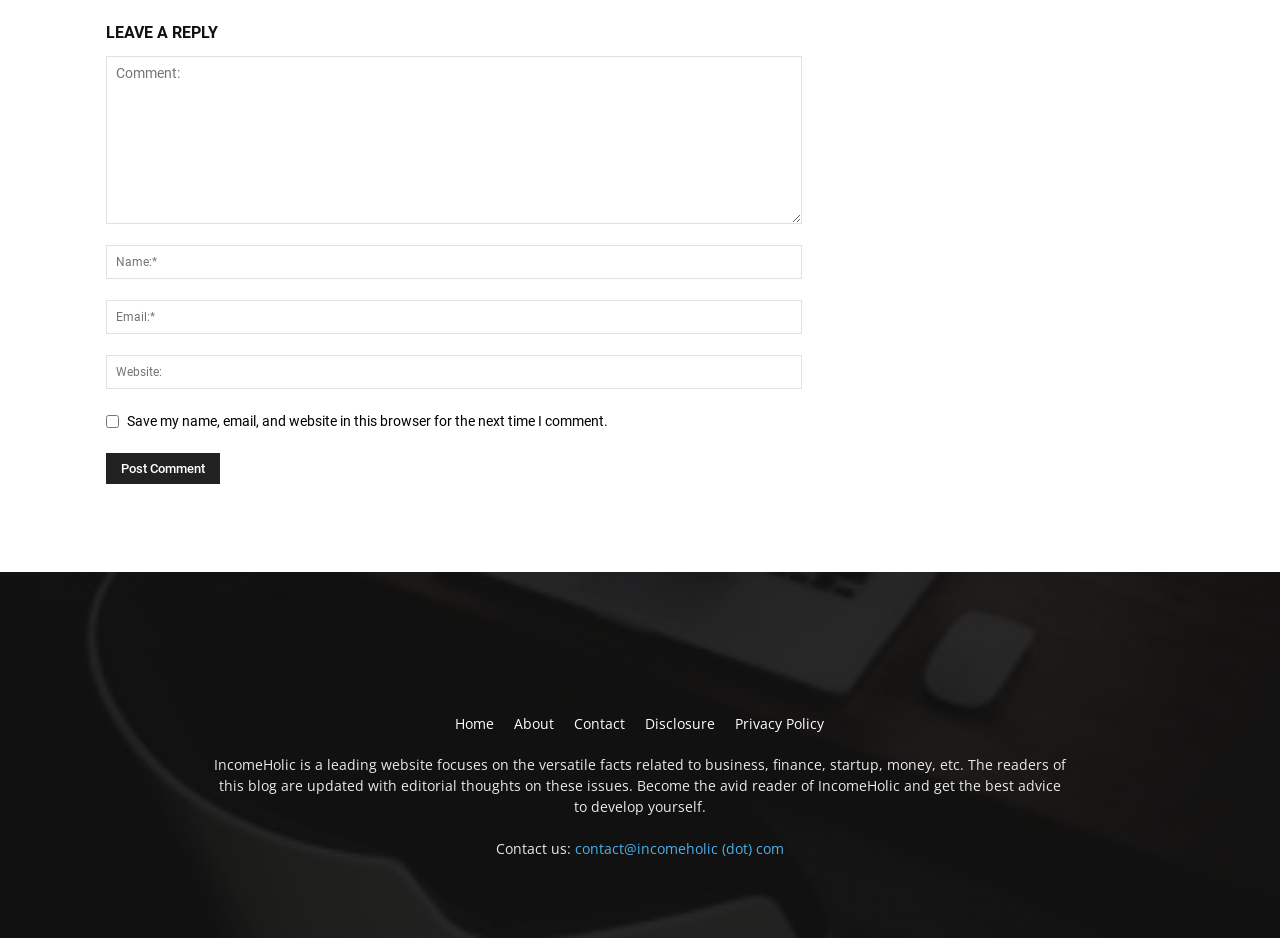What is the focus of the IncomeHolic website?
Based on the visual content, answer with a single word or a brief phrase.

Business and finance